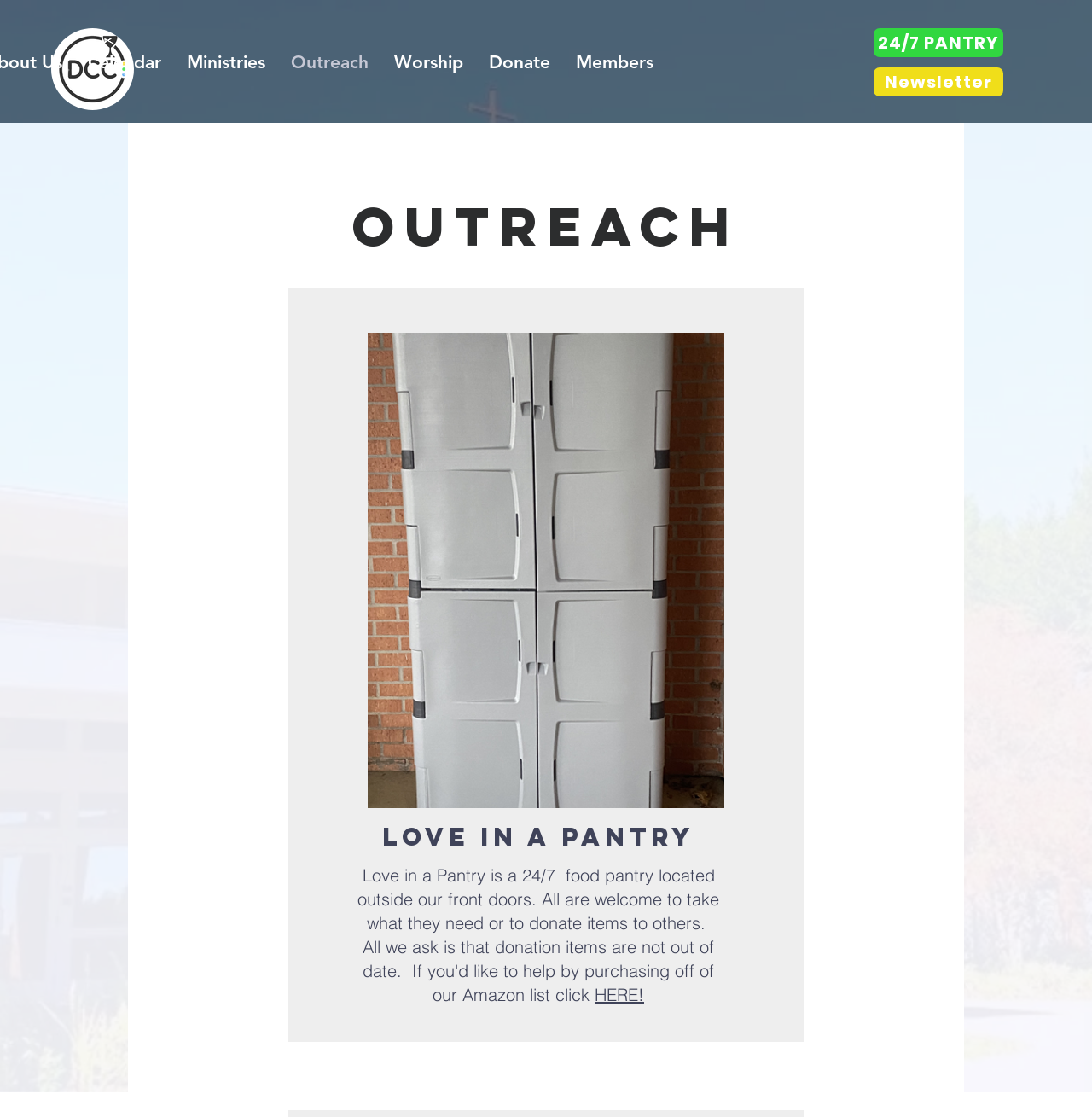Kindly determine the bounding box coordinates of the area that needs to be clicked to fulfill this instruction: "Explore advanced searching options".

None